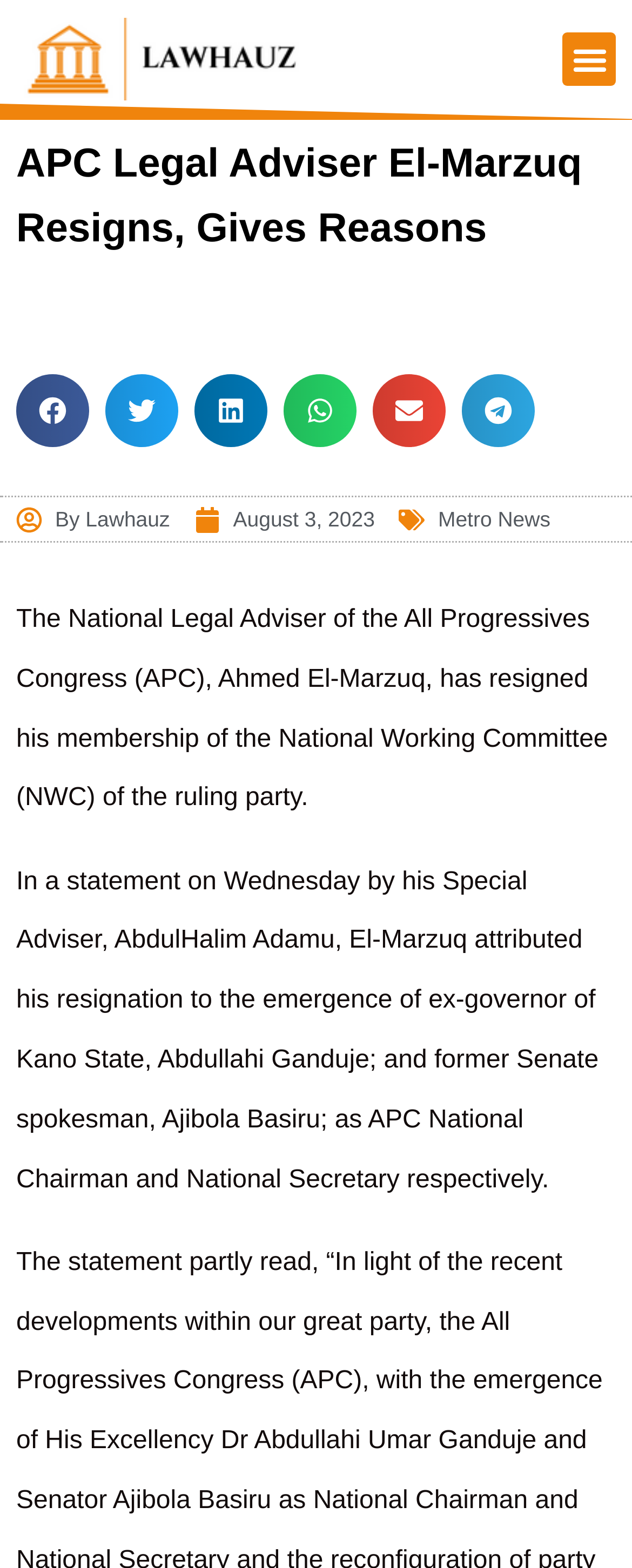Provide a single word or phrase to answer the given question: 
Who is the National Legal Adviser of the All Progressives Congress?

Ahmed El-Marzuq